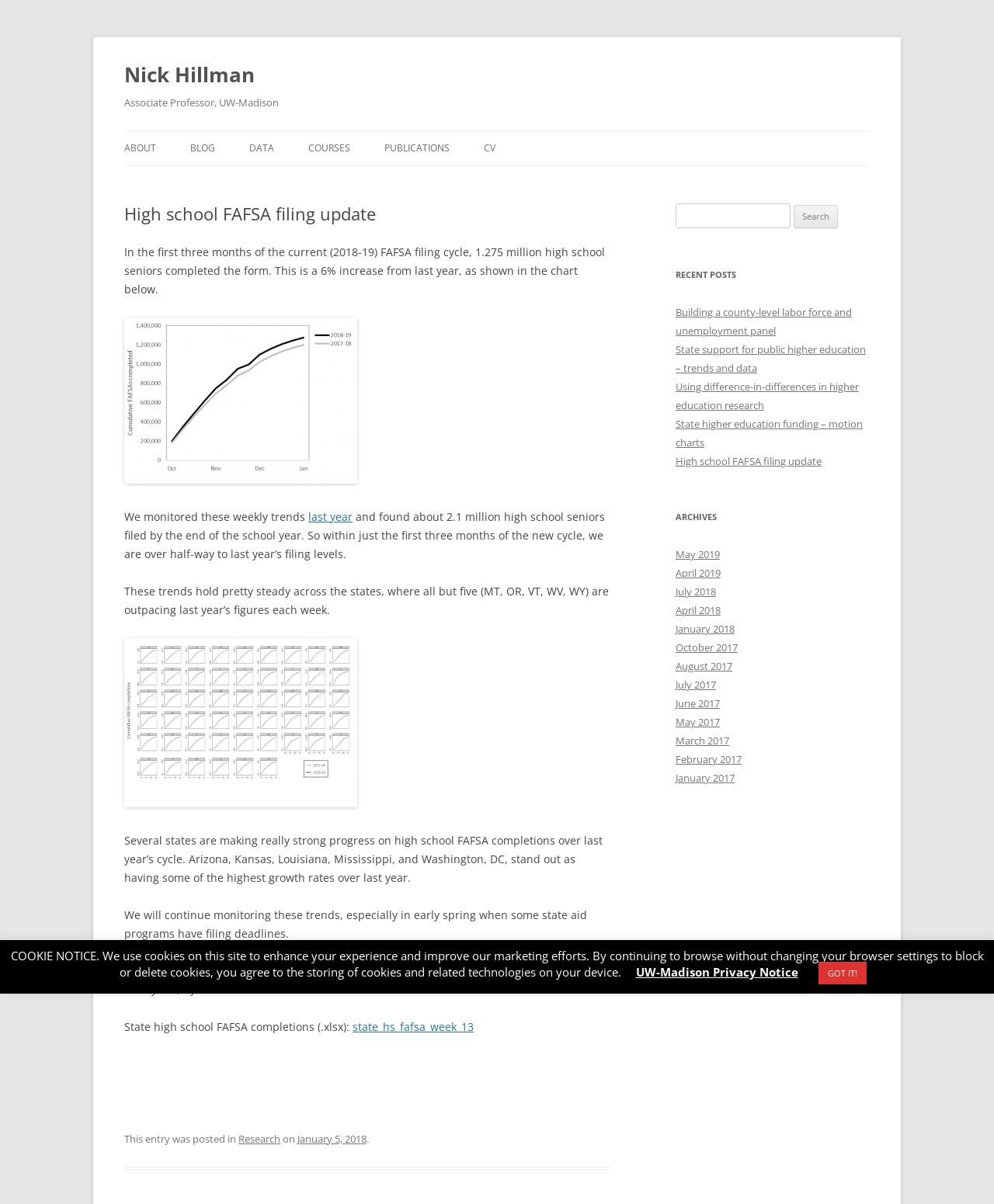What is the name of the author?
Look at the image and construct a detailed response to the question.

The name of the author can be found in the heading element with the text 'Nick Hillman' at the top of the webpage.